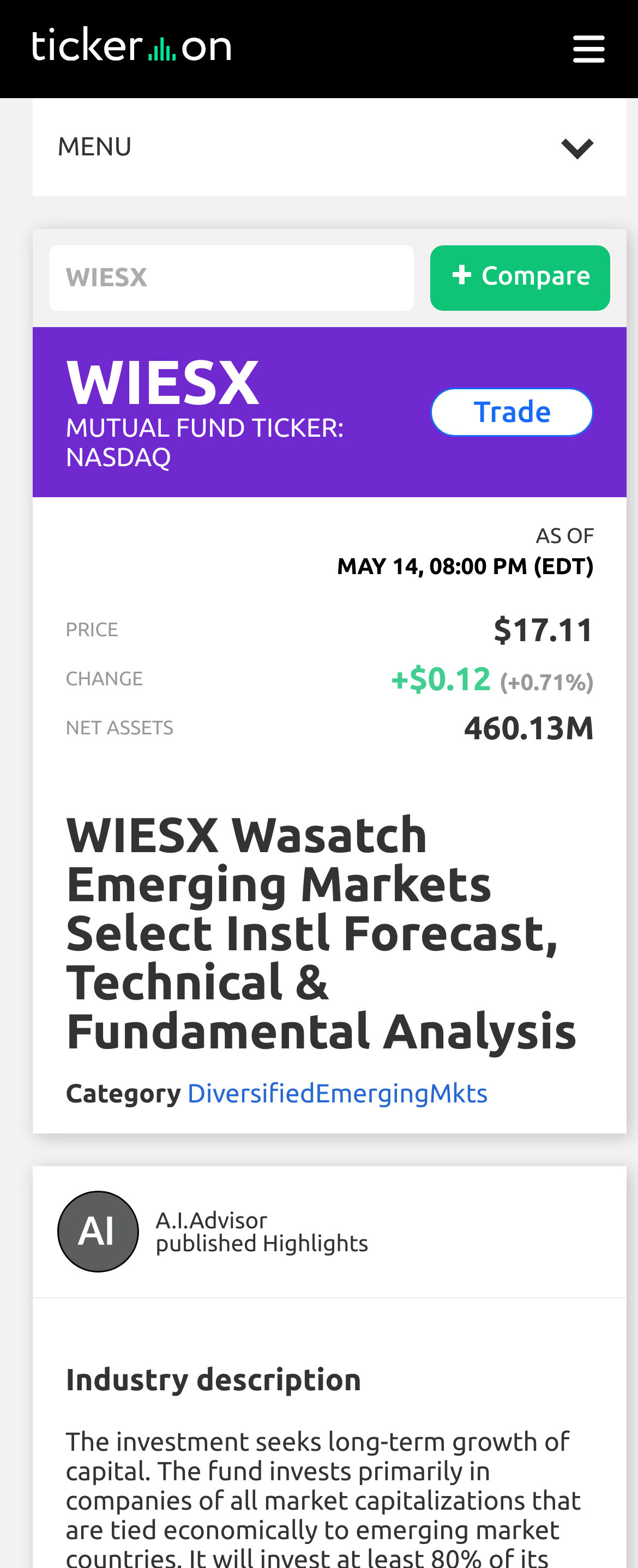Illustrate the webpage thoroughly, mentioning all important details.

The webpage is about WIESX Wasatch Emerging Markets Select Instl Forecast, providing technical and fundamental analysis. At the top left, there is a logo image and a link. On the top right, there is a button with an image. Below the logo, there is a menu with the text "MENU". 

To the right of the menu, there is an image. Below the menu, there are four links: "Ticker Overview", "Blogs & Signals", "Prices & Charts", and "Forecasts & Predictions", each with a small image to its left. 

Below these links, there is a textbox and a static text "WIESX" to its right. To the right of the textbox, there is a "+" sign and a "Compare" button. 

Below the textbox, there are several lines of text providing information about the mutual fund, including its ticker, category, and net assets. There is also a section with the current price, change, and net assets of the fund. 

On the right side of the page, there is a section with a popup dialog that says "Trade". Below this section, there is a heading with the title of the webpage, followed by a section with the category and A.I. Advisor information. 

At the bottom of the page, there is a heading that says "Industry description".